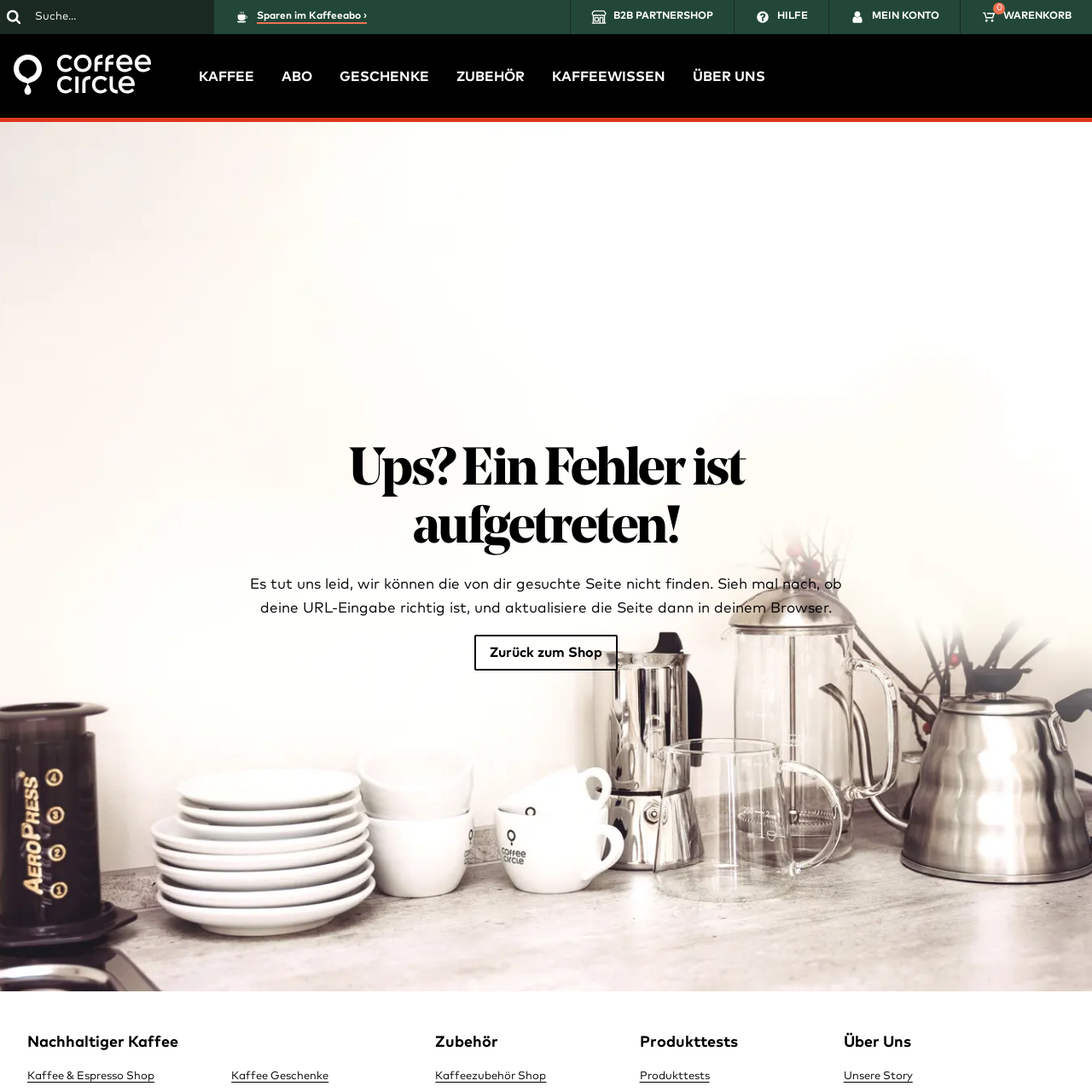What is the main navigation menu?
Please answer the question as detailed as possible based on the image.

I determined the main navigation menu by looking at the links with similar y-coordinates and font sizes, which are 'KAFFEE', 'ABO', 'GESCHENKE', 'ZUBEHÖR', 'KAFFEEWISSEN', and 'ÜBER UNS'.